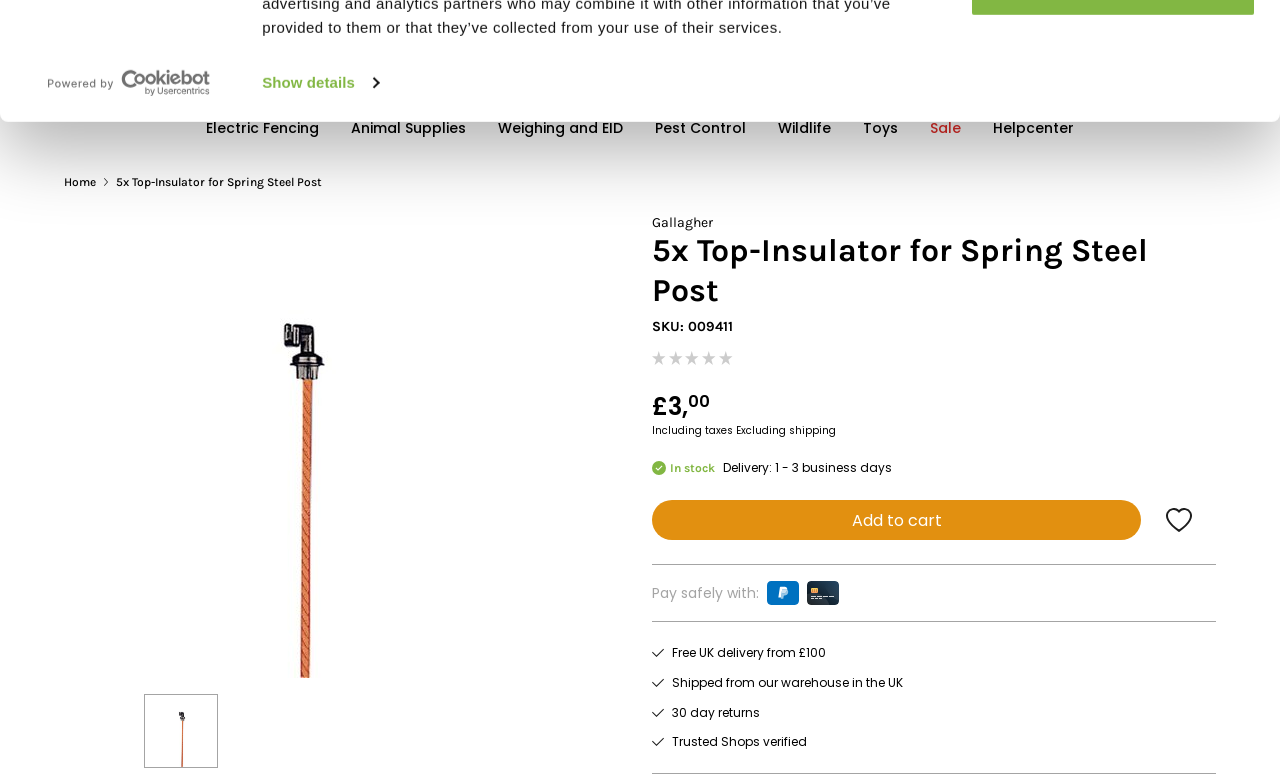Please identify the bounding box coordinates of the region to click in order to complete the task: "View blog". The coordinates must be four float numbers between 0 and 1, specified as [left, top, right, bottom].

[0.832, 0.012, 0.854, 0.029]